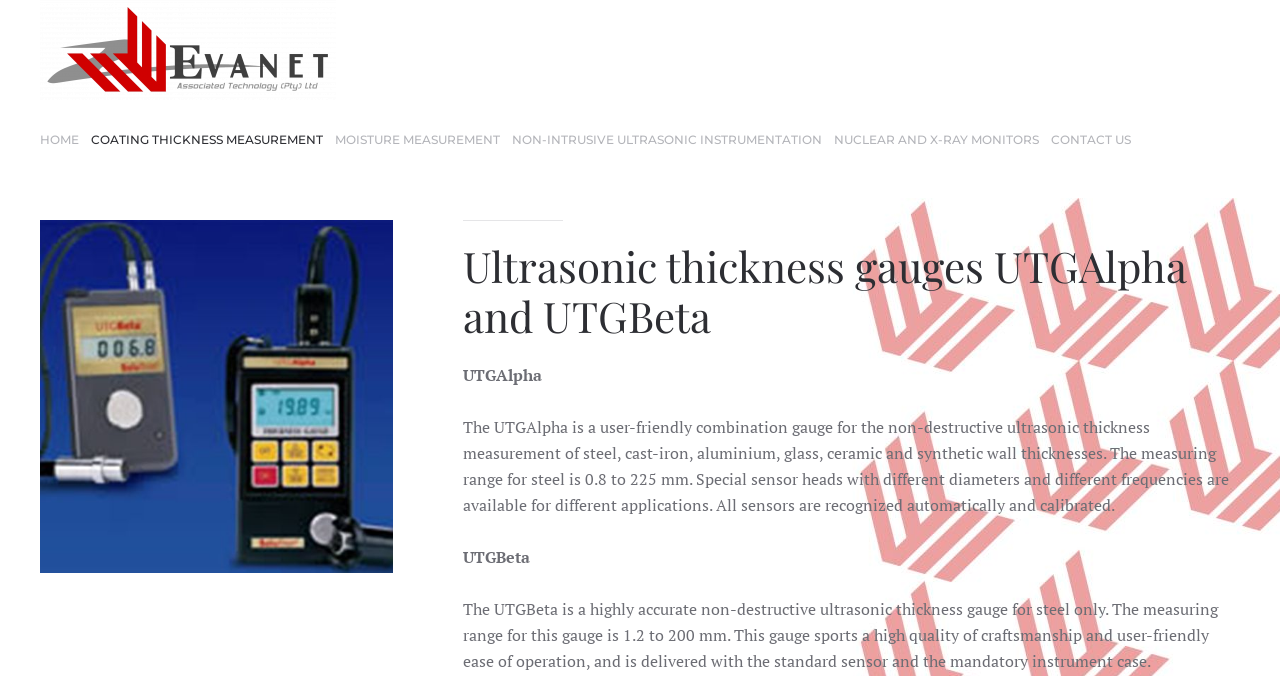Answer the following query concisely with a single word or phrase:
What is the name of the gauge that measures wall thicknesses of materials other than steel?

UTGAlpha